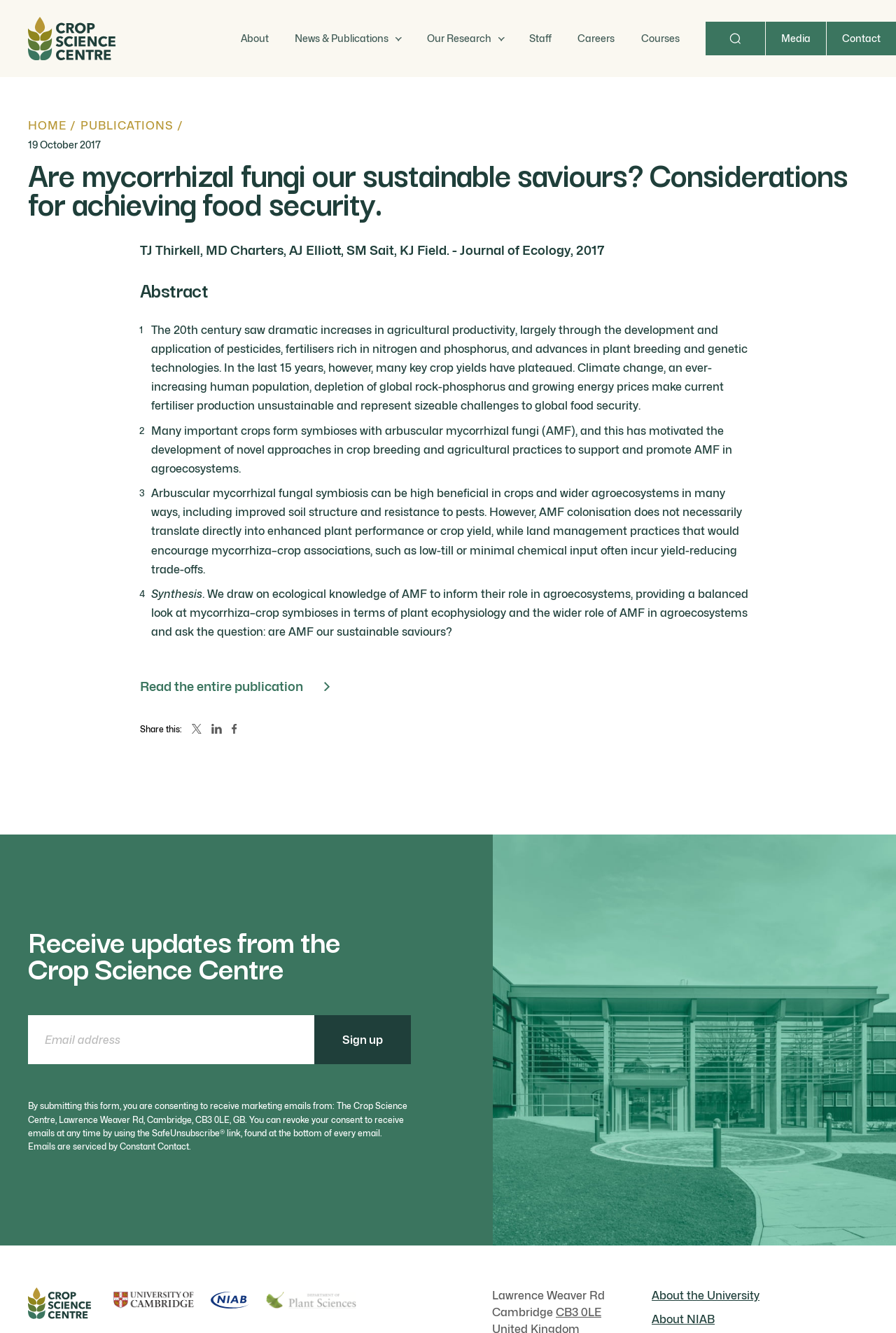Provide the bounding box coordinates of the HTML element described as: "alt="Department of Plant Sciences"". The bounding box coordinates should be four float numbers between 0 and 1, i.e., [left, top, right, bottom].

[0.297, 0.969, 0.398, 0.982]